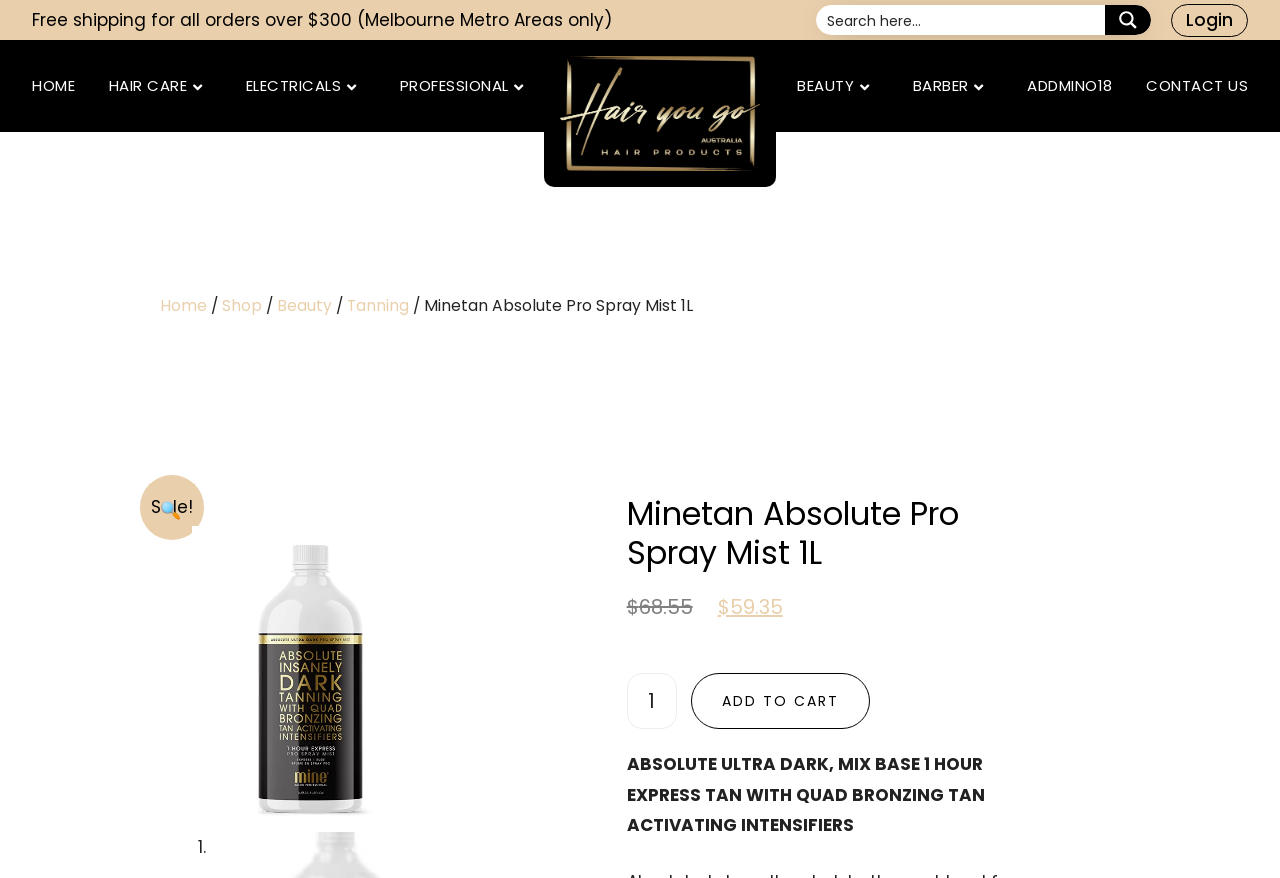Is there a call-to-action button?
Answer the question in a detailed and comprehensive manner.

I found a button element with the text 'ADD TO CART', which is a call-to-action button that allows users to add the product to their cart.